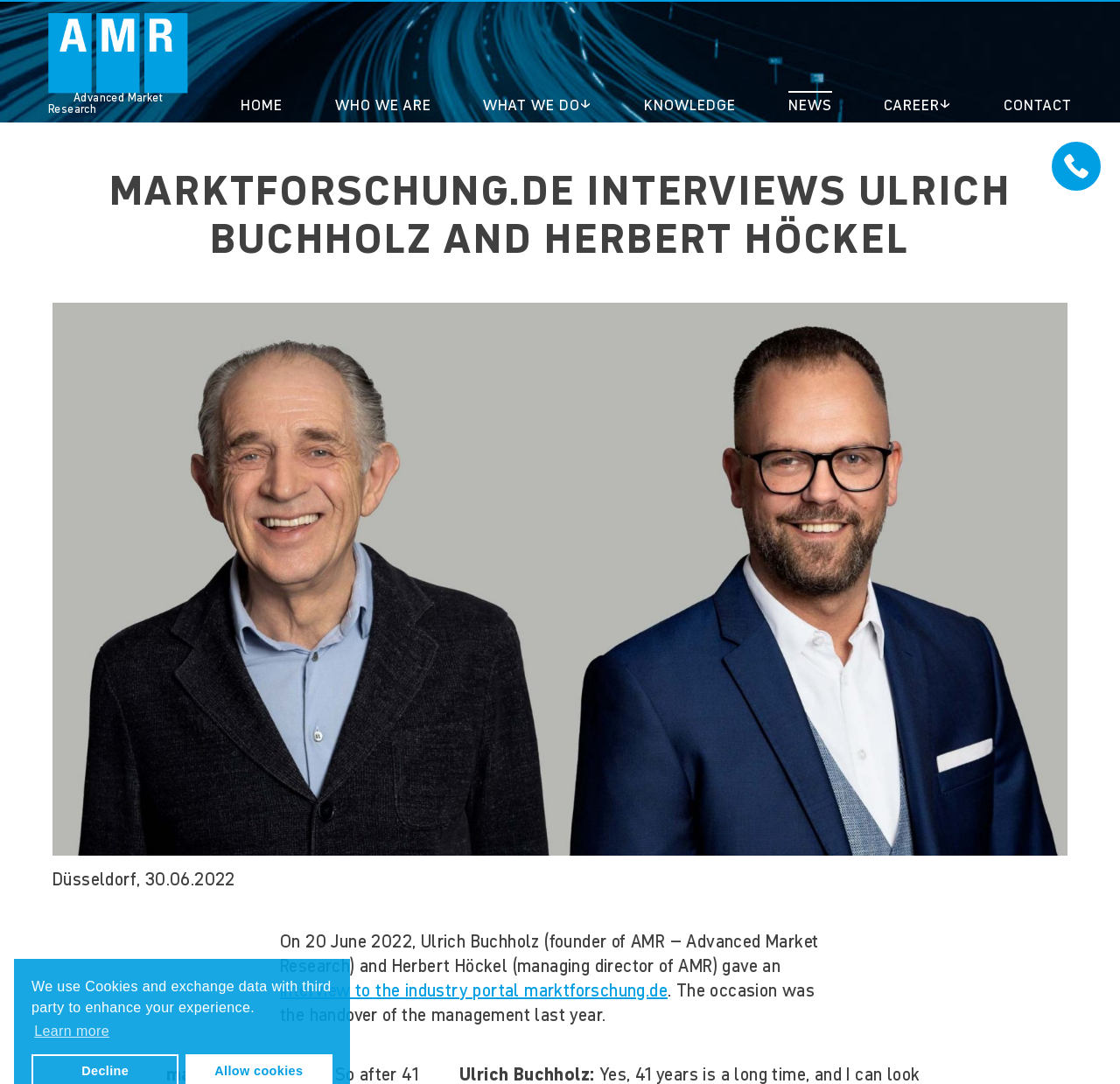Can you extract the headline from the webpage for me?

MARKTFORSCHUNG.DE INTERVIEWS ULRICH BUCHHOLZ AND HERBERT HÖCKEL